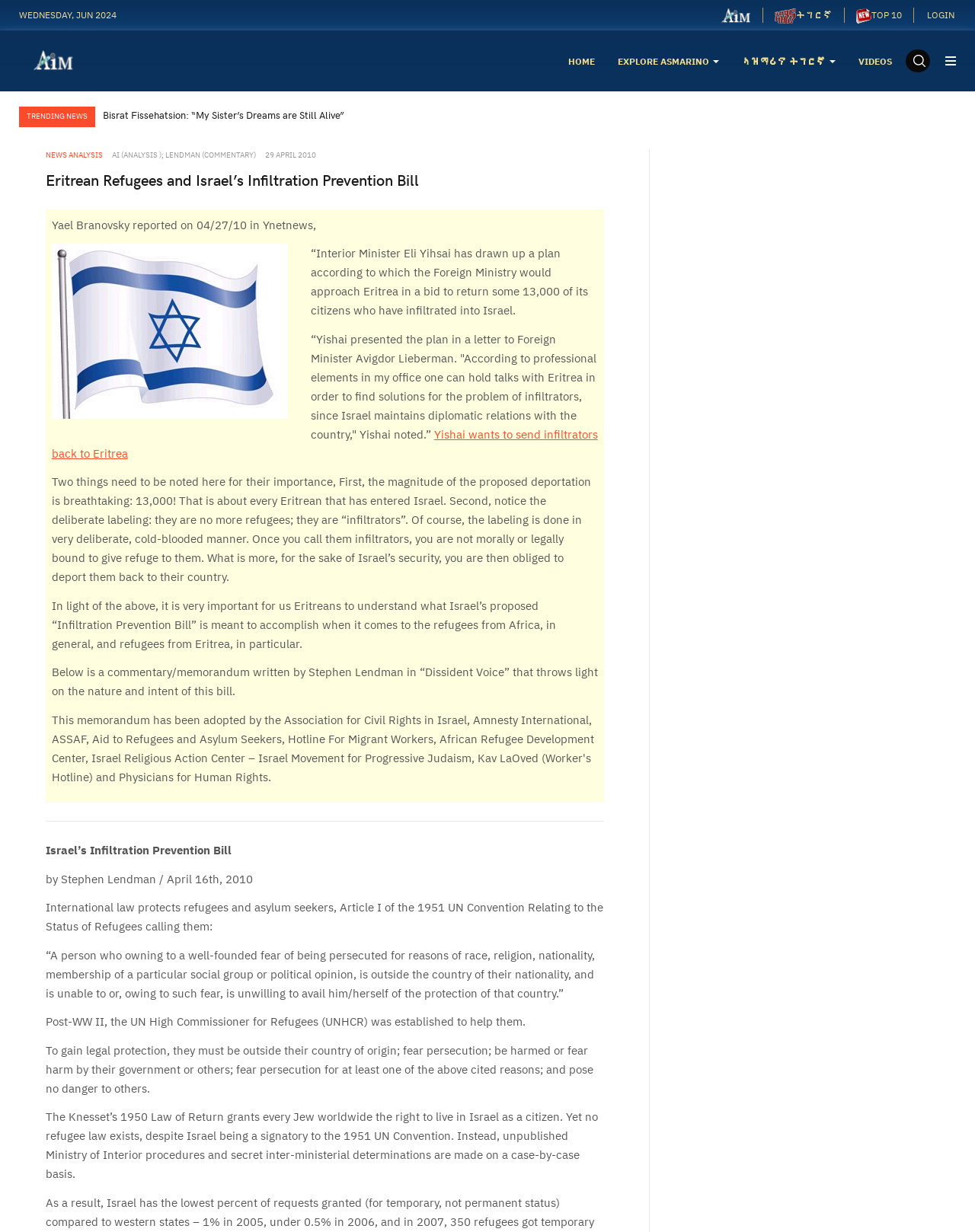Locate the bounding box coordinates of the area that needs to be clicked to fulfill the following instruction: "Search for something". The coordinates should be in the format of four float numbers between 0 and 1, namely [left, top, right, bottom].

[0.929, 0.04, 0.954, 0.059]